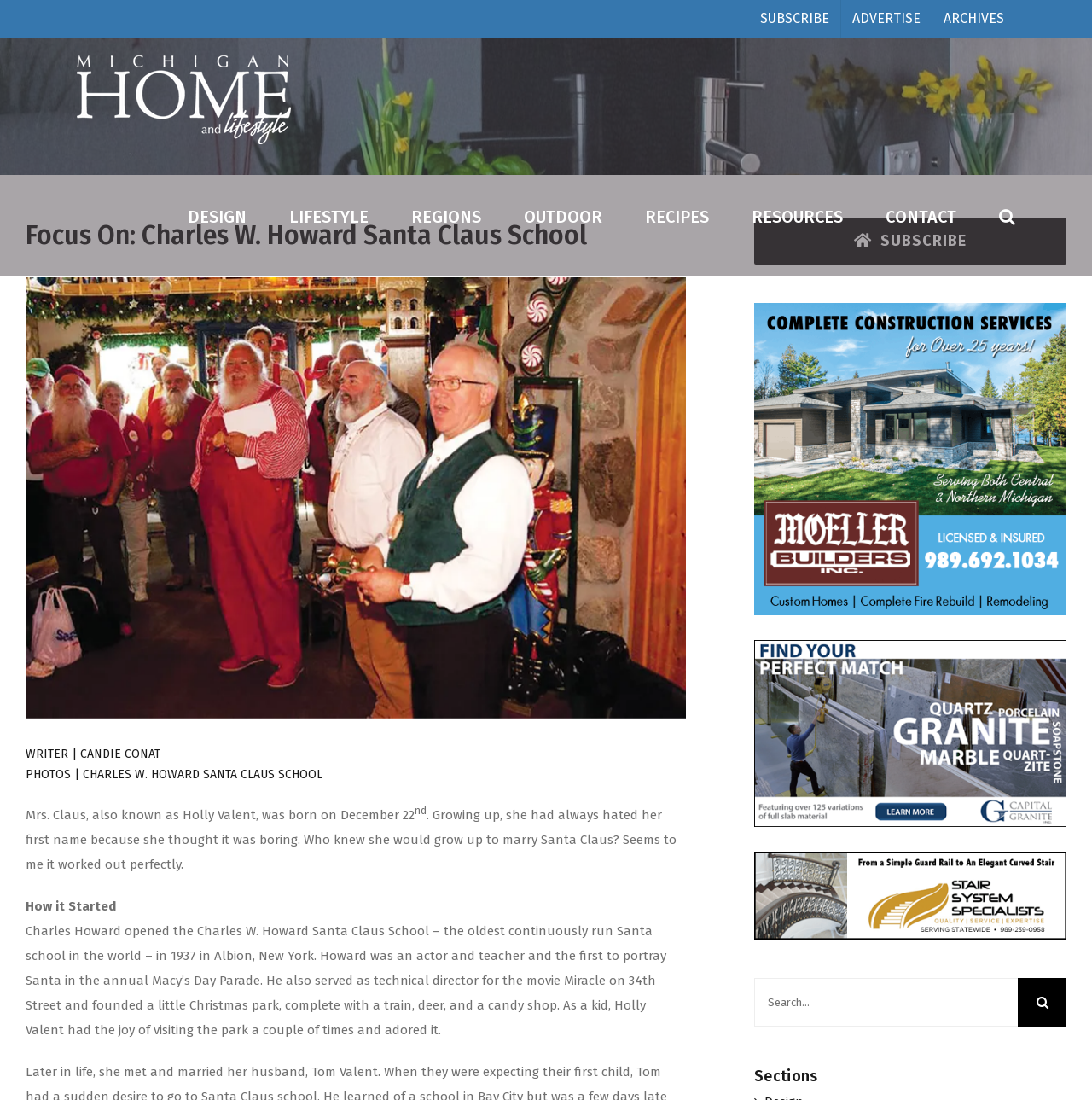Identify the coordinates of the bounding box for the element that must be clicked to accomplish the instruction: "Visit the 'DESIGN' page".

[0.172, 0.143, 0.226, 0.251]